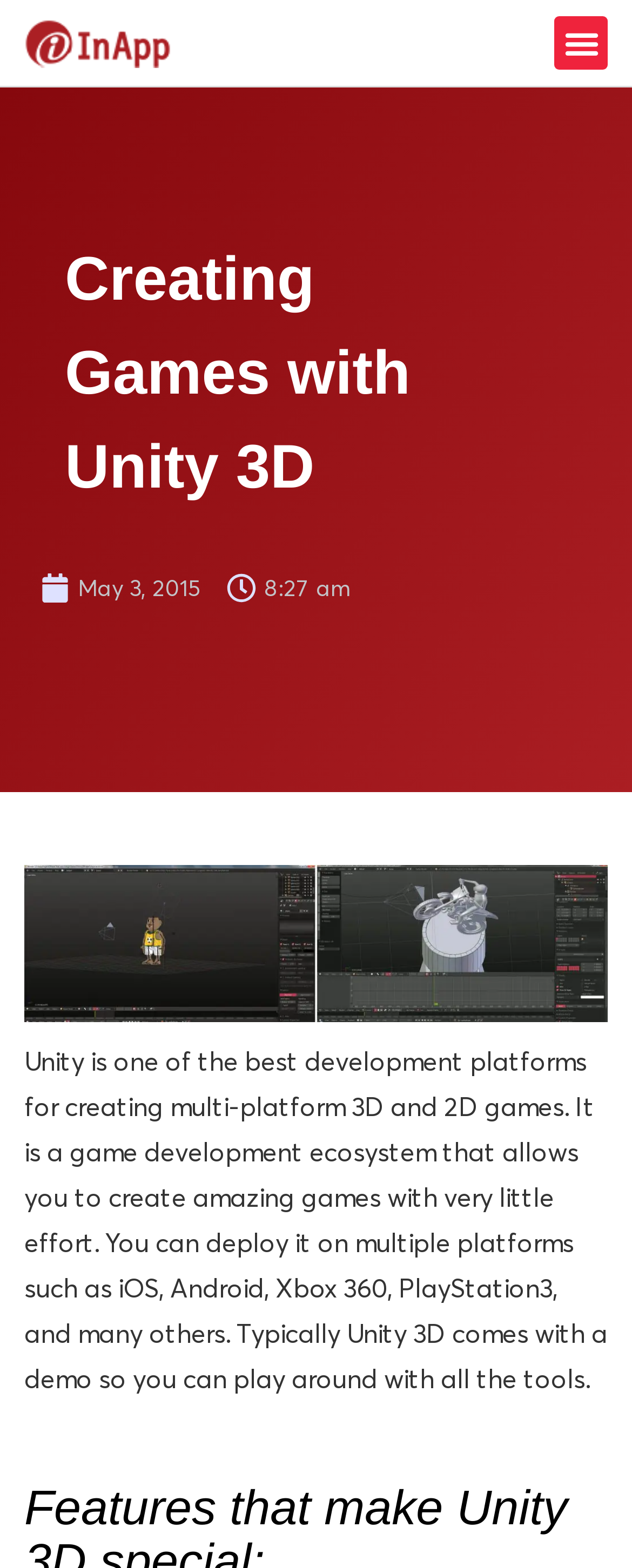Using floating point numbers between 0 and 1, provide the bounding box coordinates in the format (top-left x, top-left y, bottom-right x, bottom-right y). Locate the UI element described here: Menu

[0.877, 0.01, 0.962, 0.044]